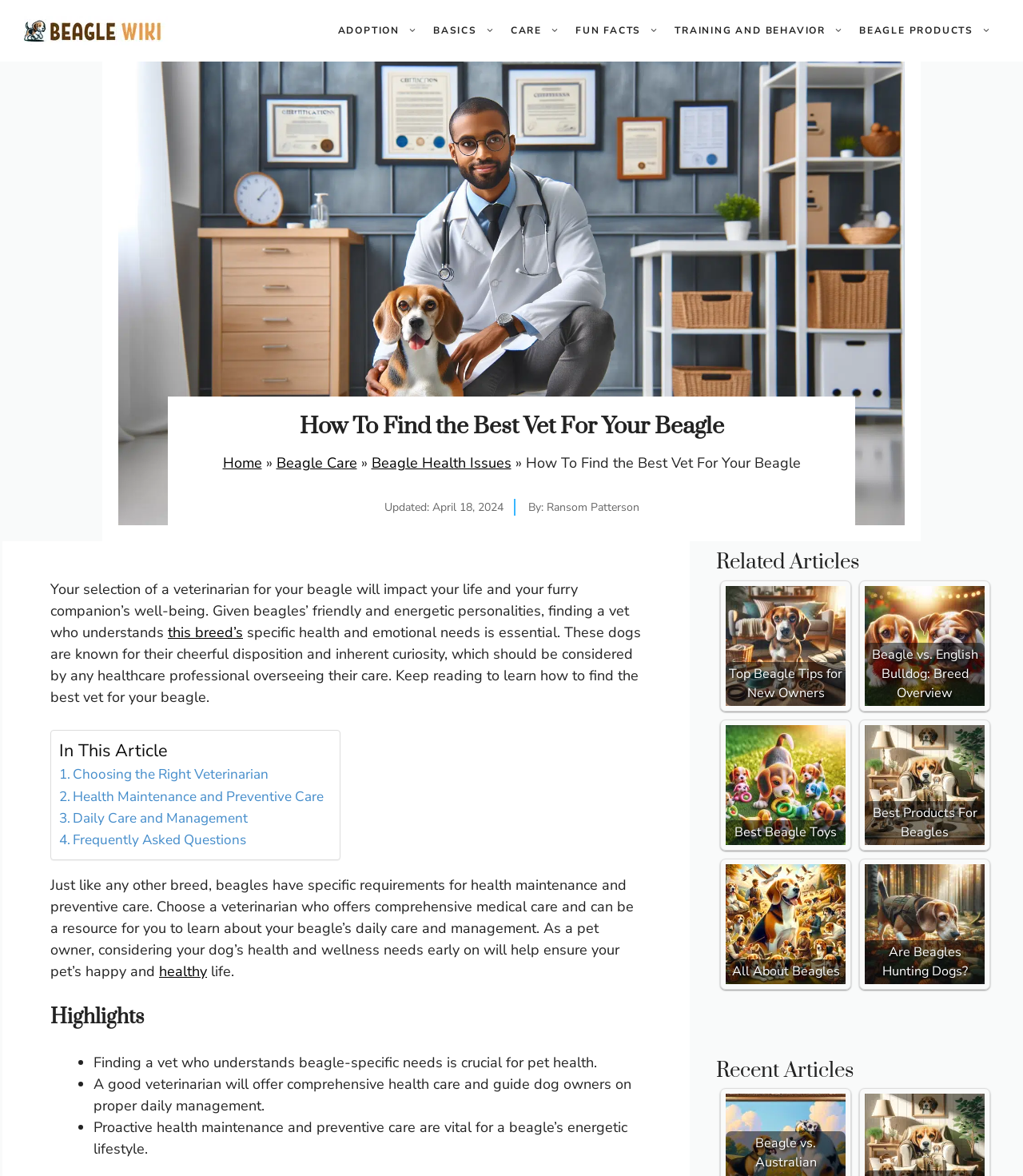Locate the bounding box coordinates of the clickable region to complete the following instruction: "Learn about 'Beagle Health Issues'."

[0.363, 0.385, 0.5, 0.402]